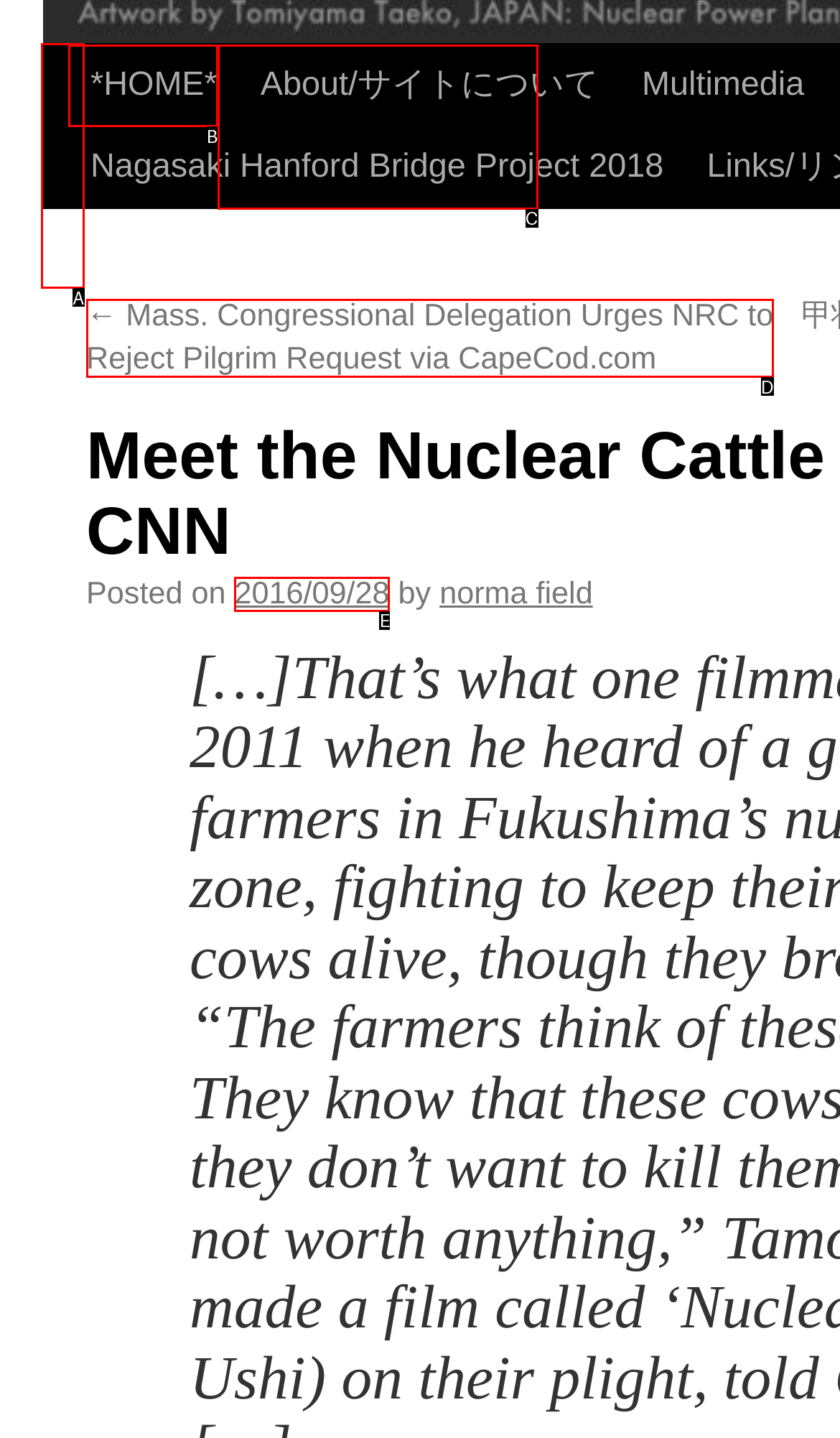From the given options, find the HTML element that fits the description: About/サイトについて. Reply with the letter of the chosen element.

C